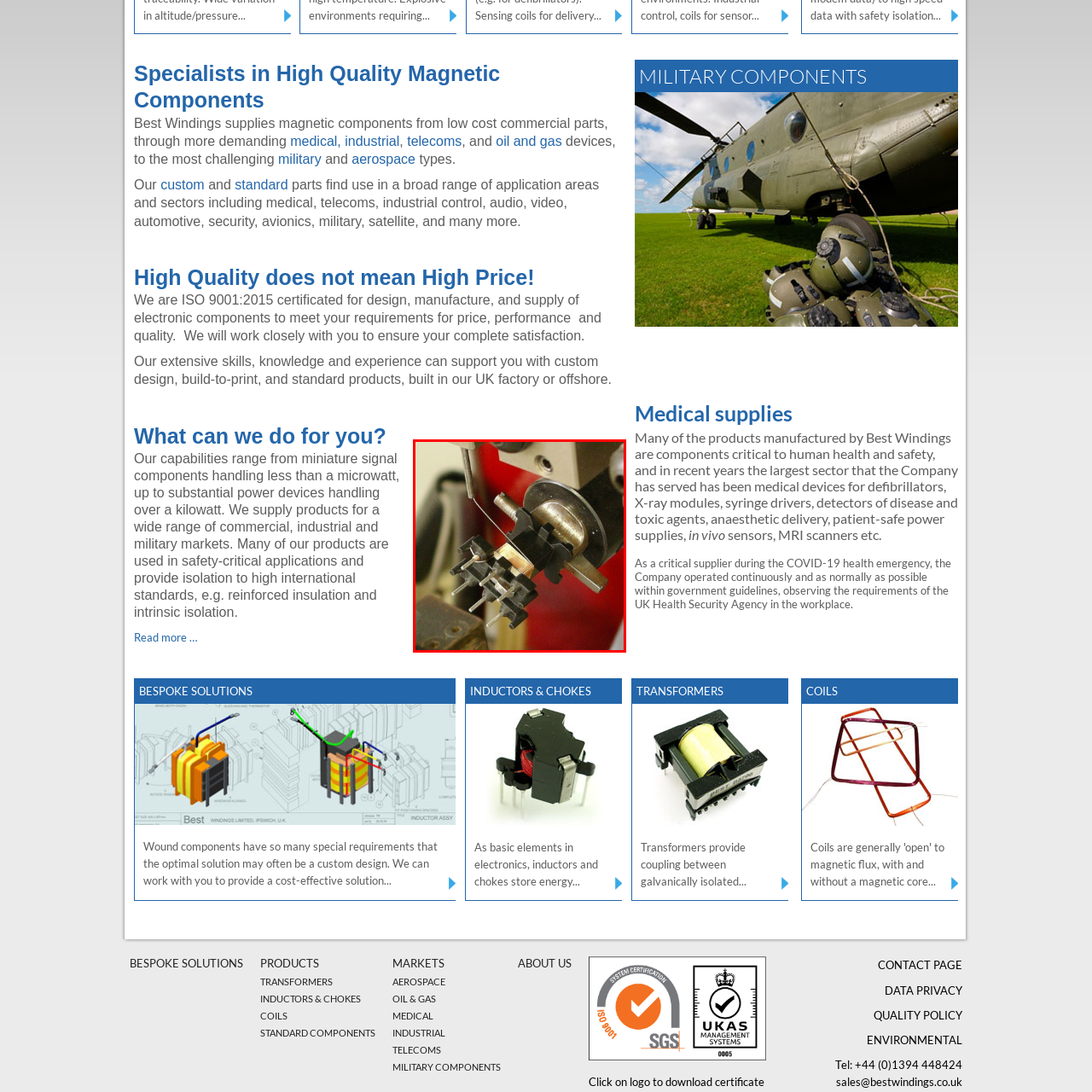What is the company specializing in?
Take a close look at the image highlighted by the red bounding box and answer the question thoroughly based on the details you see.

The accompanying text discusses the capabilities and certifications of Best Windings, a company specializing in bespoke magnetic components, which suggests that the company is an expert in producing customized magnetic components for various applications.